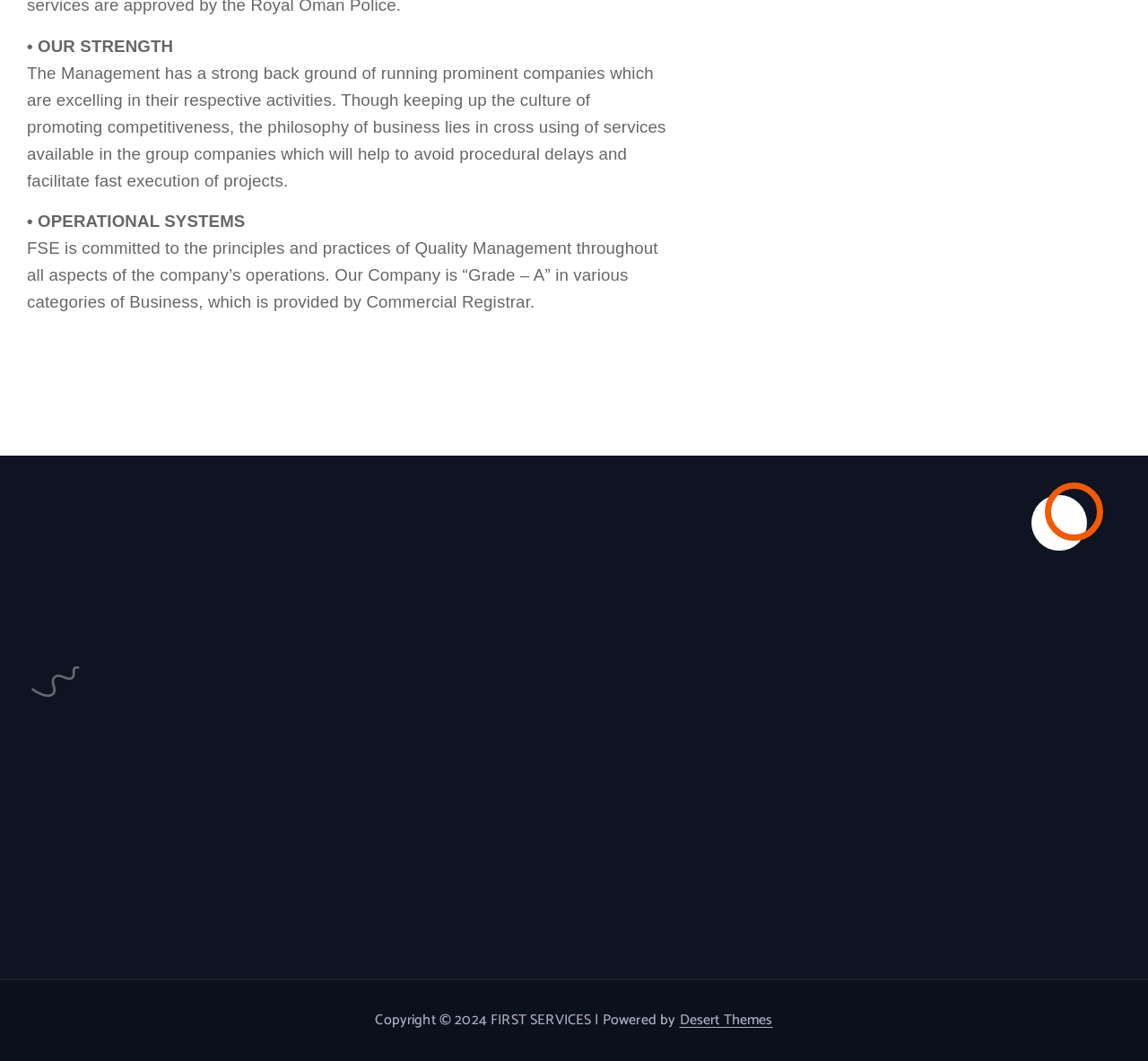What is the company's philosophy of business?
Refer to the screenshot and deliver a thorough answer to the question presented.

The company's philosophy of business lies in cross using of services available in the group companies, which will help to avoid procedural delays and facilitate fast execution of projects, as mentioned in the text under 'OUR STRENGTH' section.